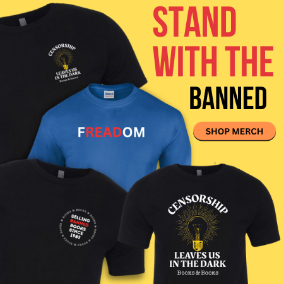Explain the contents of the image with as much detail as possible.

The image showcases a collection of t-shirts designed to raise awareness about censorship, featuring bold and impactful slogans. Prominent in the center, a blue t-shirt stands out with the word "FREADOM" prominently displayed, reflecting a playful yet serious take on the concept of freedom of expression. Surrounding it are black t-shirts, each featuring statements like "CENSORSHIP LEAVES US IN THE DARK" and "STAND WITH THE BANNED," emphasizing the message against censorship and promoting free speech. The vibrant text "SHOP MERCH" encourages viewers to explore these meaningful apparel options. The design effectively captures a commitment to standing up against censorship and supporting freedom of expression through stylish wear.